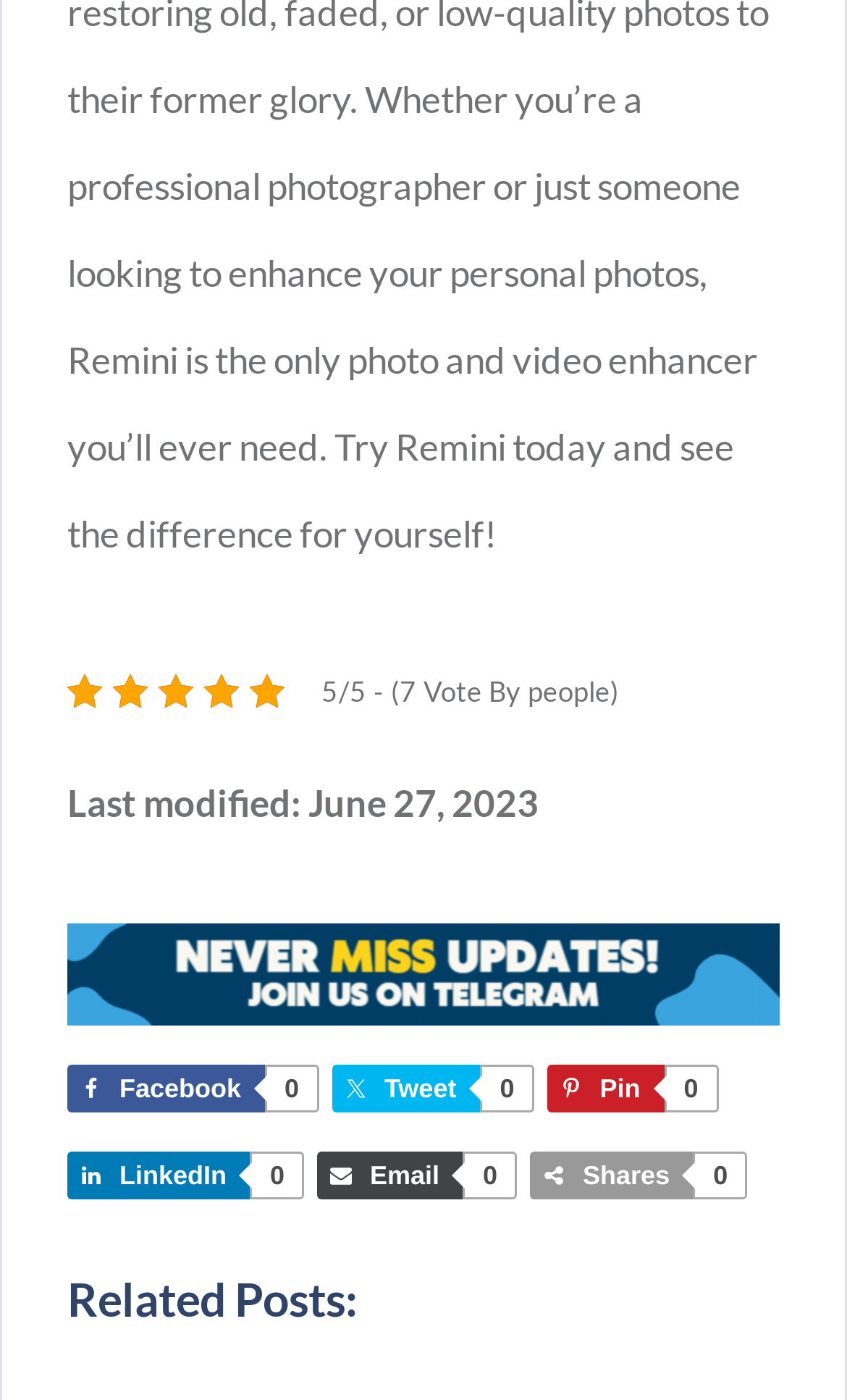Determine the bounding box coordinates of the area to click in order to meet this instruction: "Share on Facebook".

[0.079, 0.76, 0.372, 0.795]